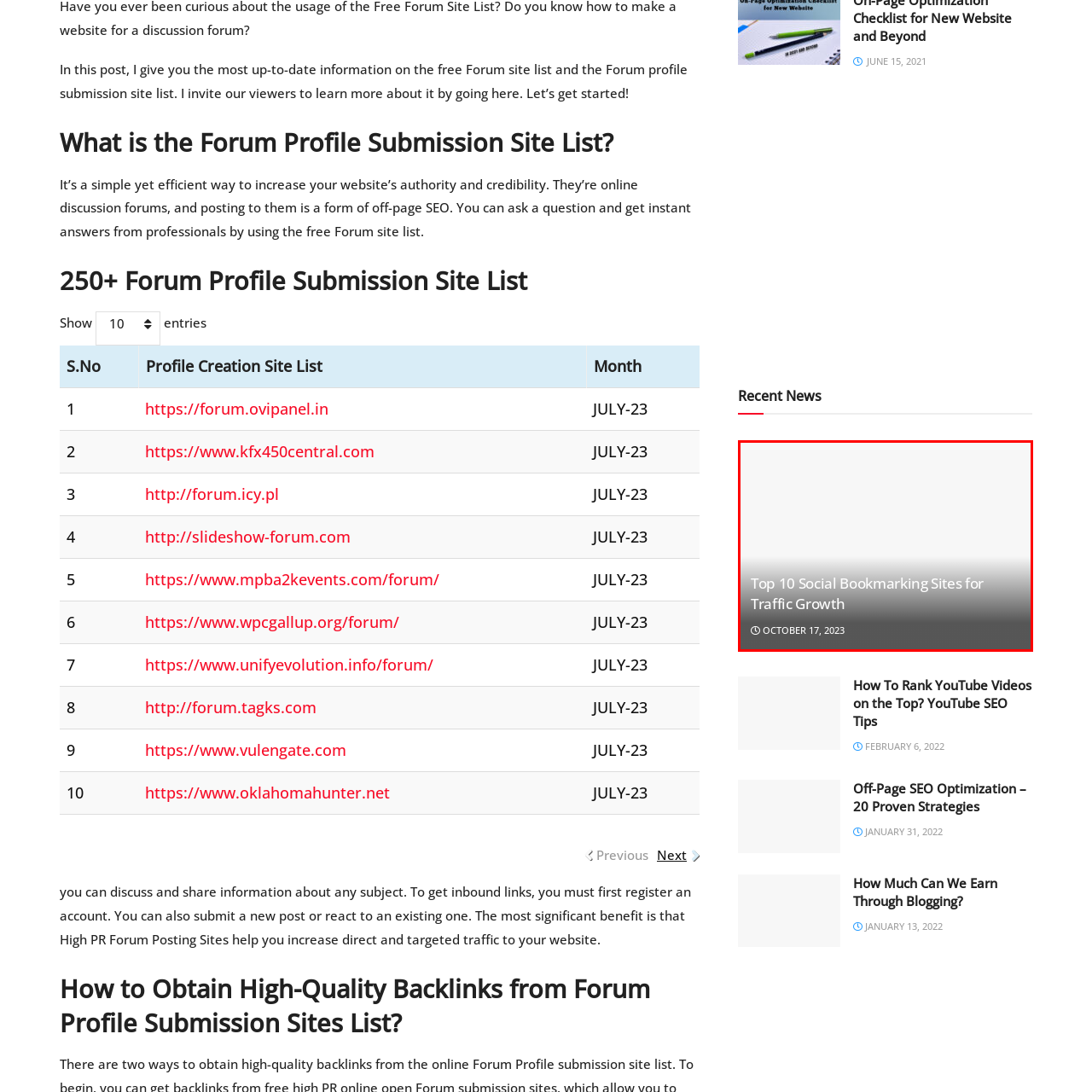Create an extensive description for the image inside the red frame.

This image, titled "Top 10 Social Bookmarking Sites for Traffic Growth," highlights effective platforms for enhancing website visibility and driving traffic. As of October 17, 2023, it emphasizes the importance of social bookmarking in digital marketing strategies, catering to individuals and businesses looking to leverage these sites for improved online presence. The design elements of the image are sleek and modern, aligning with contemporary web aesthetics.